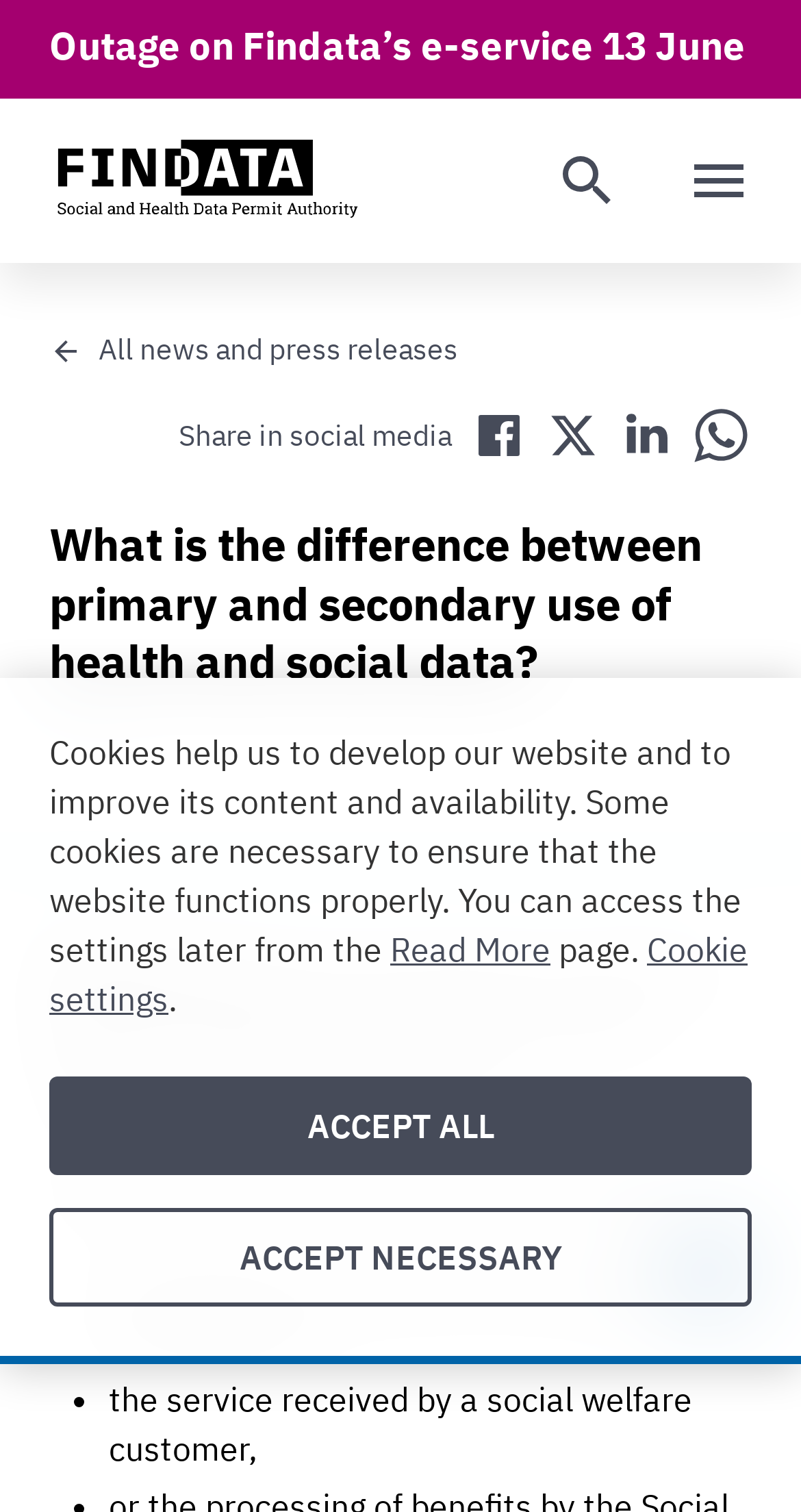What is the purpose of primary use of health and social data? Based on the image, give a response in one word or a short phrase.

Original purpose